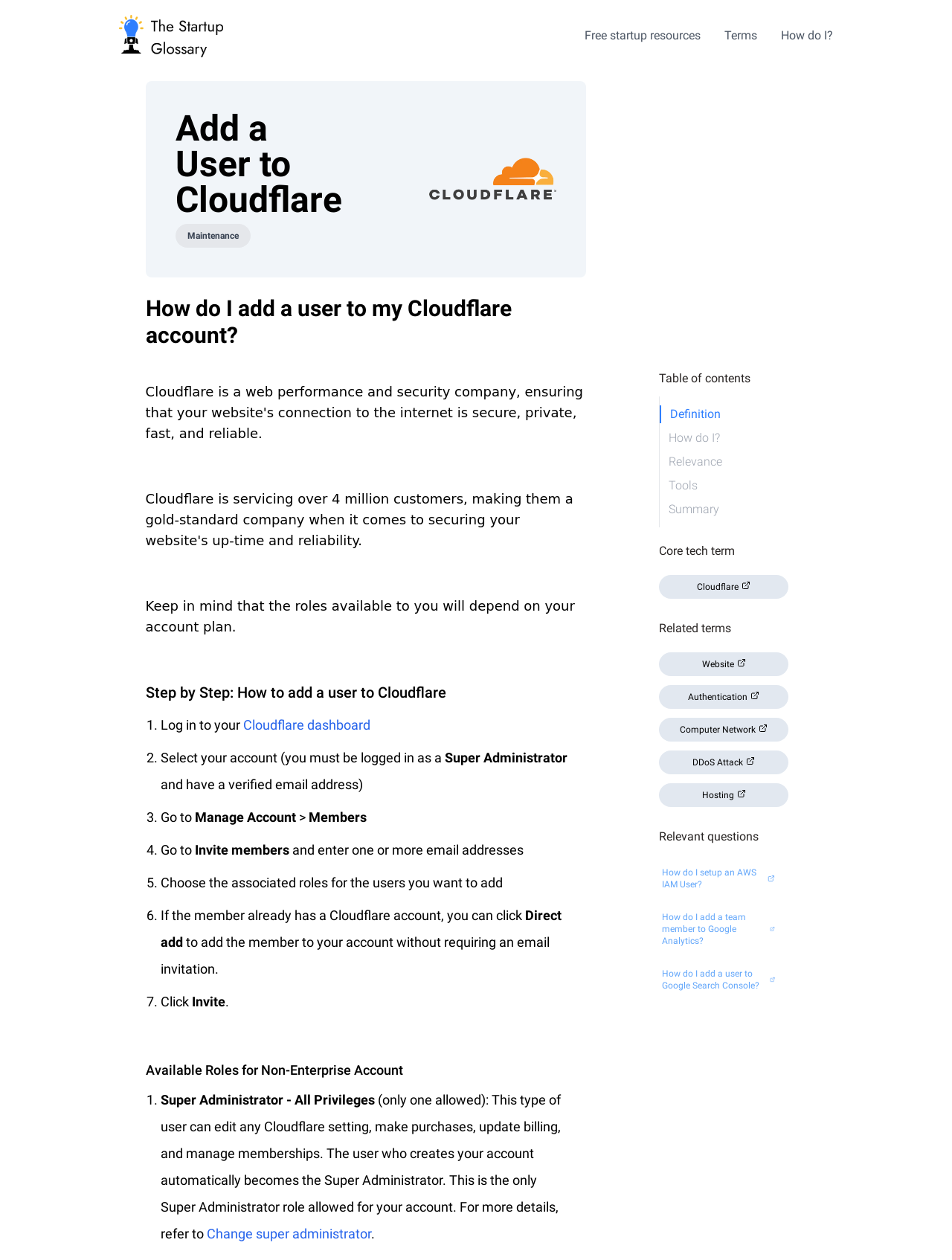How many roles are available for non-enterprise accounts?
Please use the image to provide an in-depth answer to the question.

Only one role, 'Super Administrator', is available for non-enterprise accounts as indicated by the text under the heading 'Available Roles for Non-Enterprise Account'.